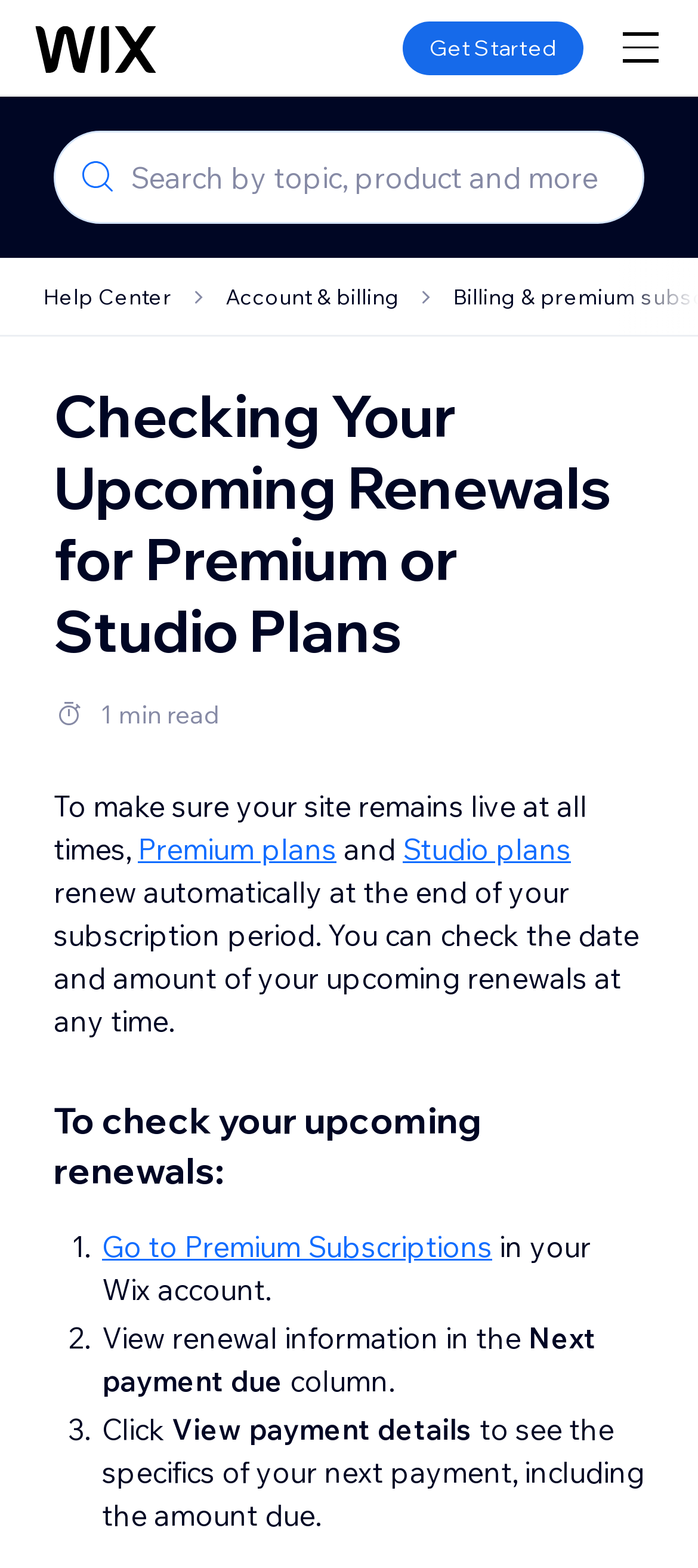Can you pinpoint the bounding box coordinates for the clickable element required for this instruction: "Open navigation"? The coordinates should be four float numbers between 0 and 1, i.e., [left, top, right, bottom].

[0.887, 0.017, 0.949, 0.044]